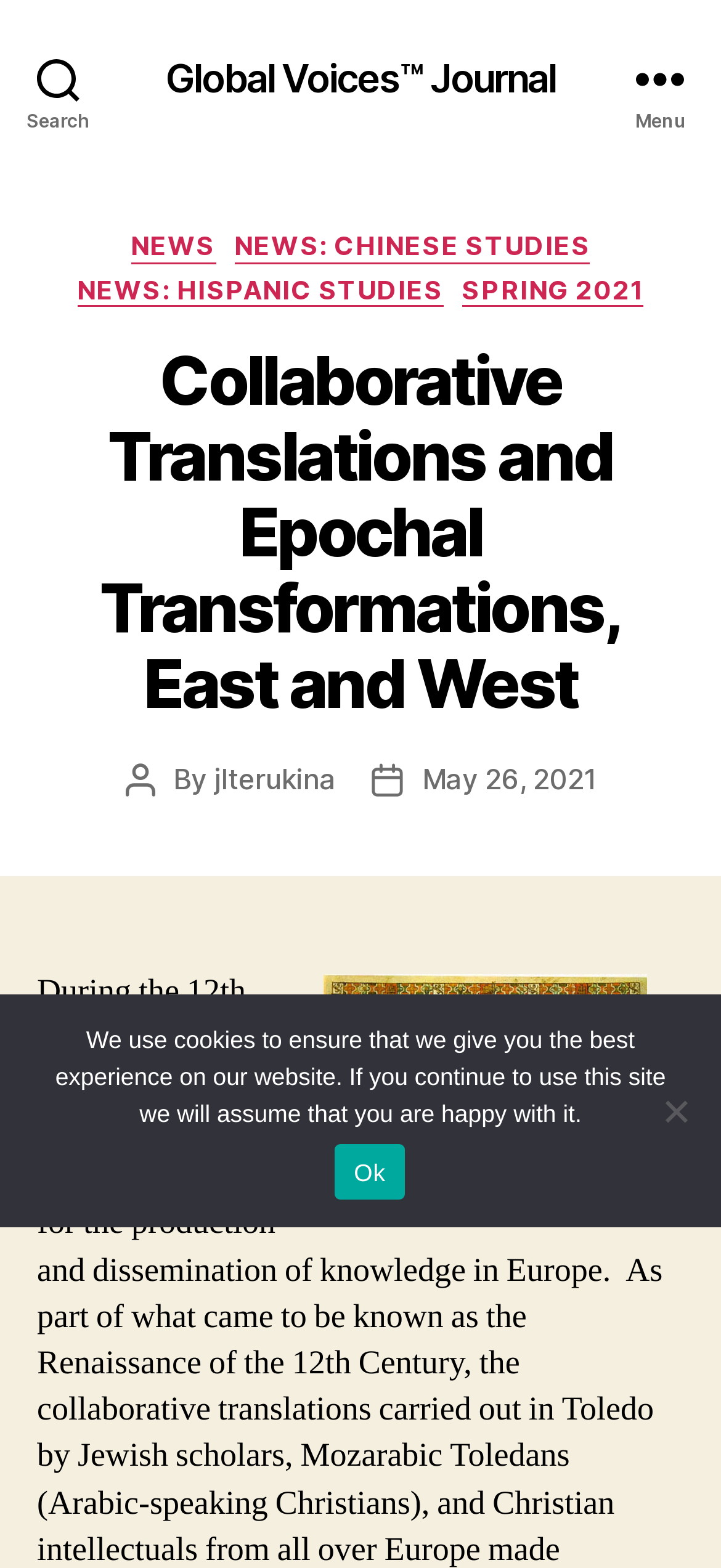Highlight the bounding box coordinates of the element you need to click to perform the following instruction: "Visit Global Voices Journal."

[0.23, 0.037, 0.77, 0.062]